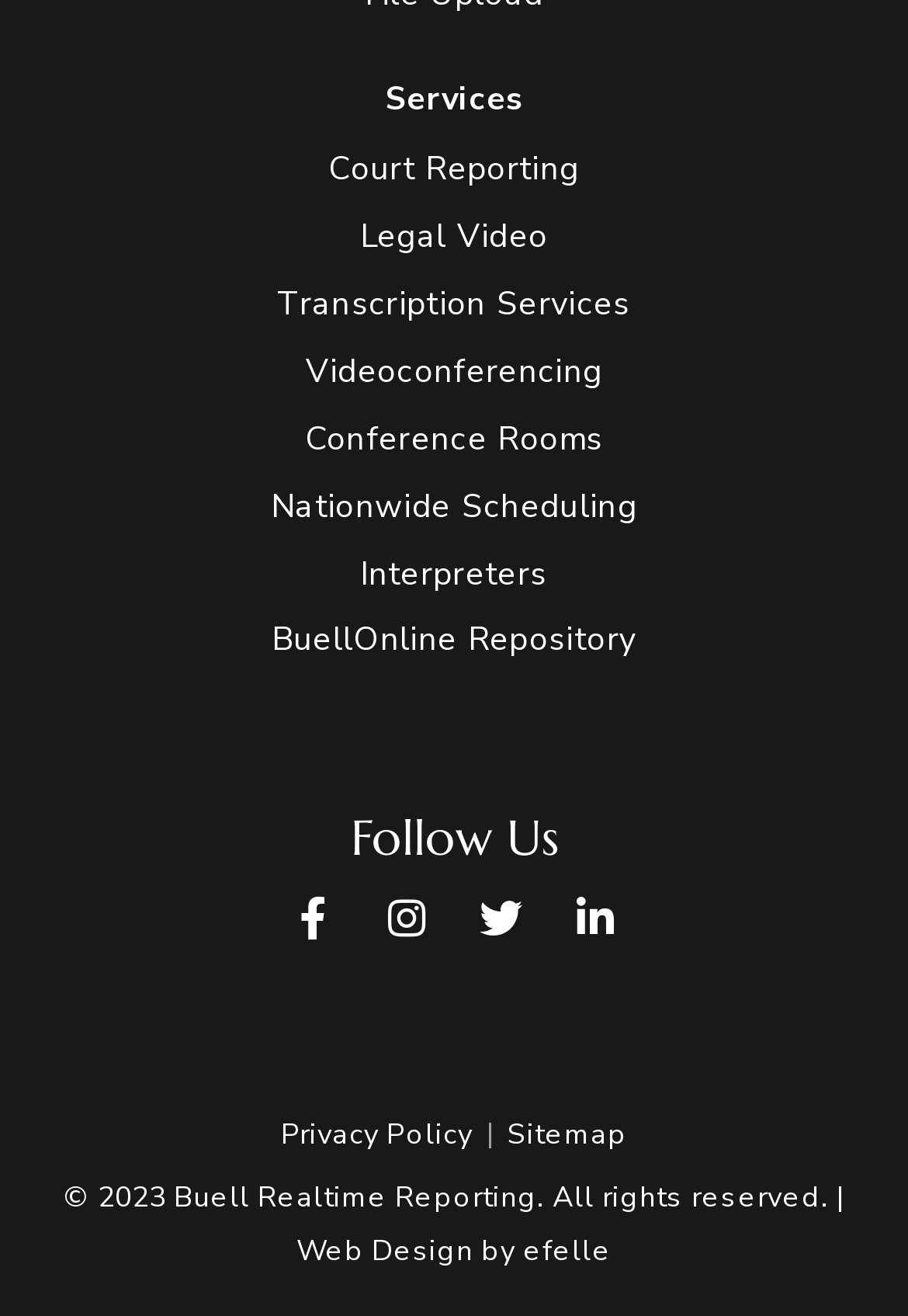Specify the bounding box coordinates of the element's region that should be clicked to achieve the following instruction: "Follow us on Facebook". The bounding box coordinates consist of four float numbers between 0 and 1, in the format [left, top, right, bottom].

[0.315, 0.676, 0.374, 0.72]